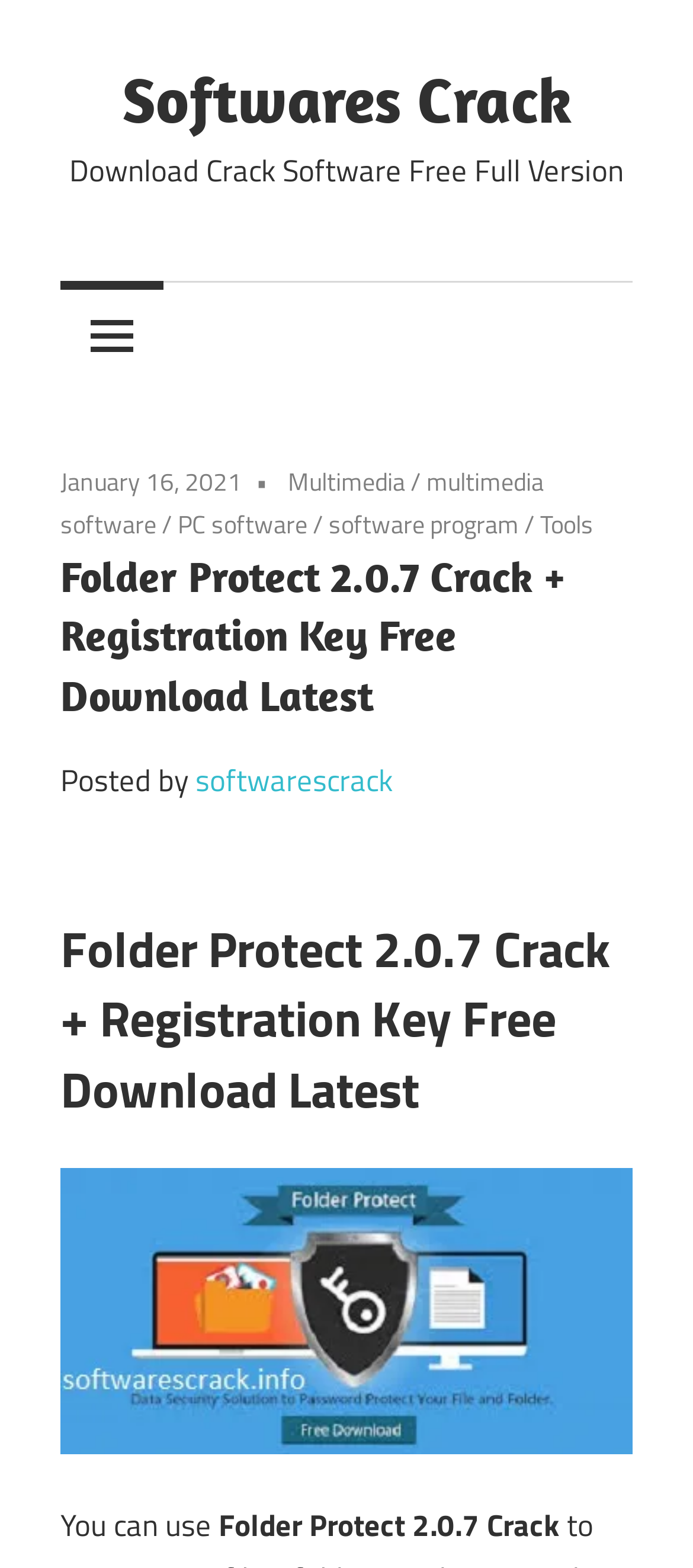Refer to the screenshot and answer the following question in detail:
What is the category of software being discussed?

Based on the links in the header section, it appears that the software being discussed falls under the category of multimedia, as there are links to 'Multimedia', 'multimedia software', and 'PC software'.